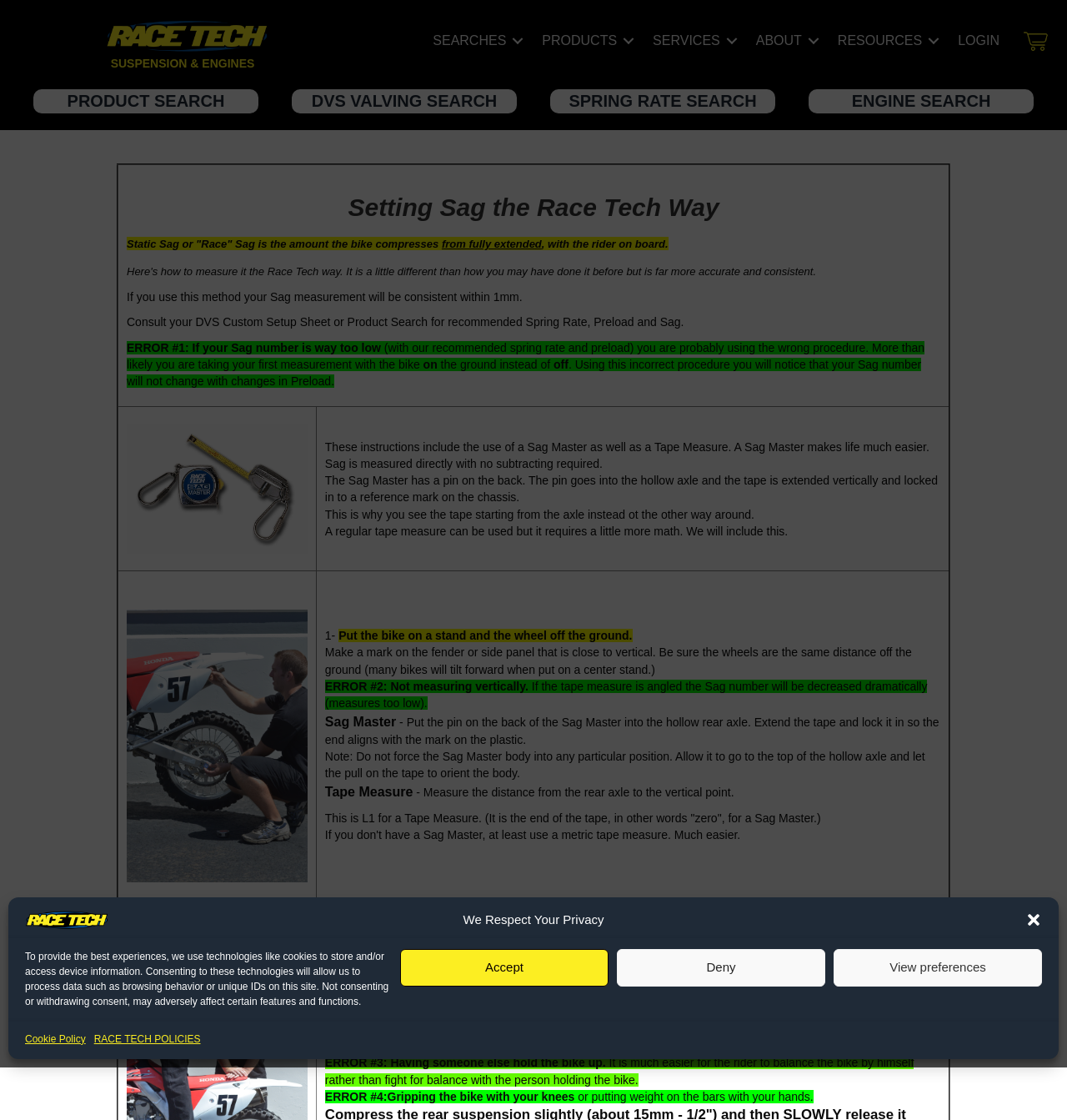What tool is recommended for measuring sag? Observe the screenshot and provide a one-word or short phrase answer.

Sag Master